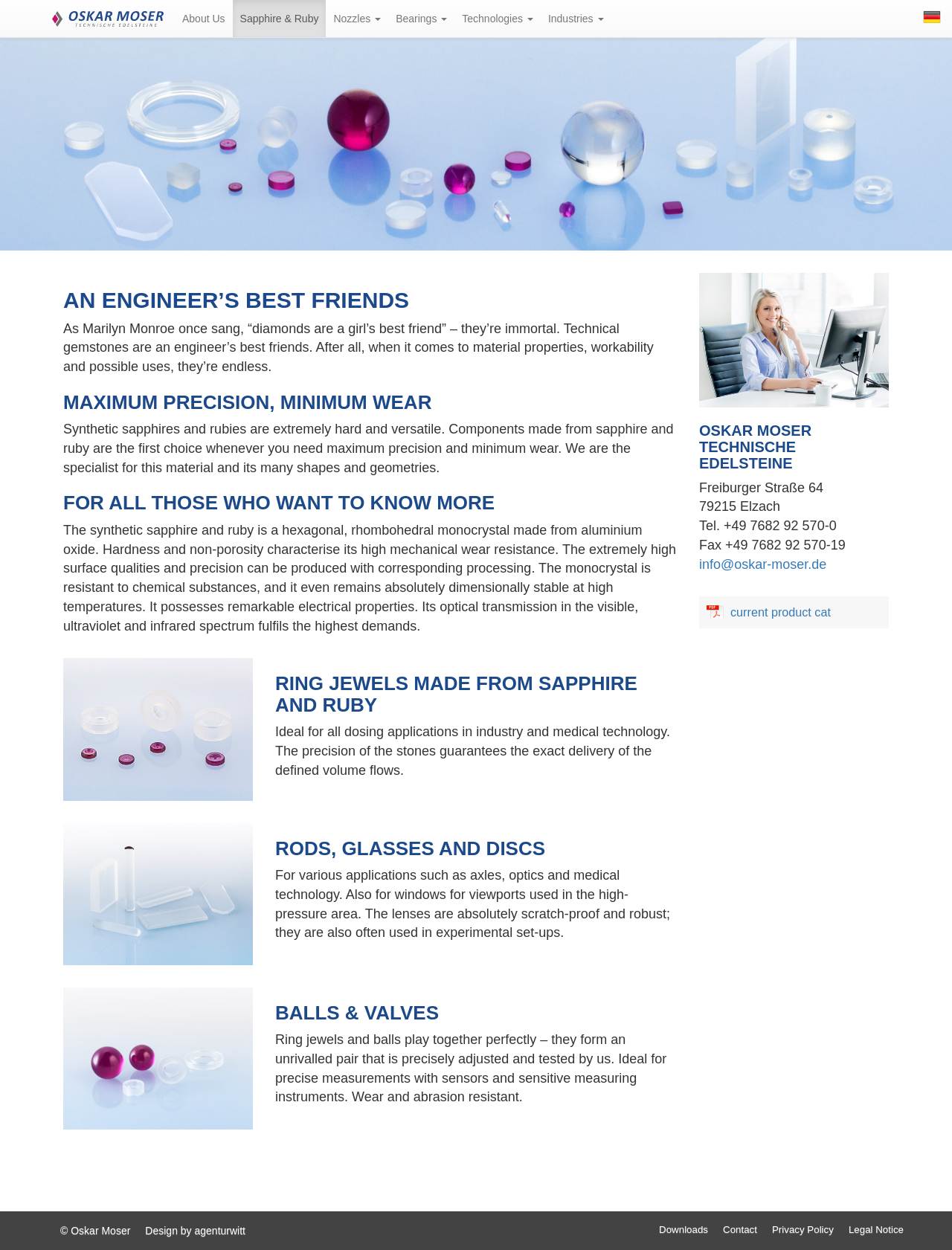Can you give a comprehensive explanation to the question given the content of the image?
What is the purpose of the ring jewels?

The purpose of the ring jewels can be found in the article text, which states 'Ideal for all dosing applications in industry and medical technology. The precision of the stones guarantees the exact delivery of the defined volume flows'.